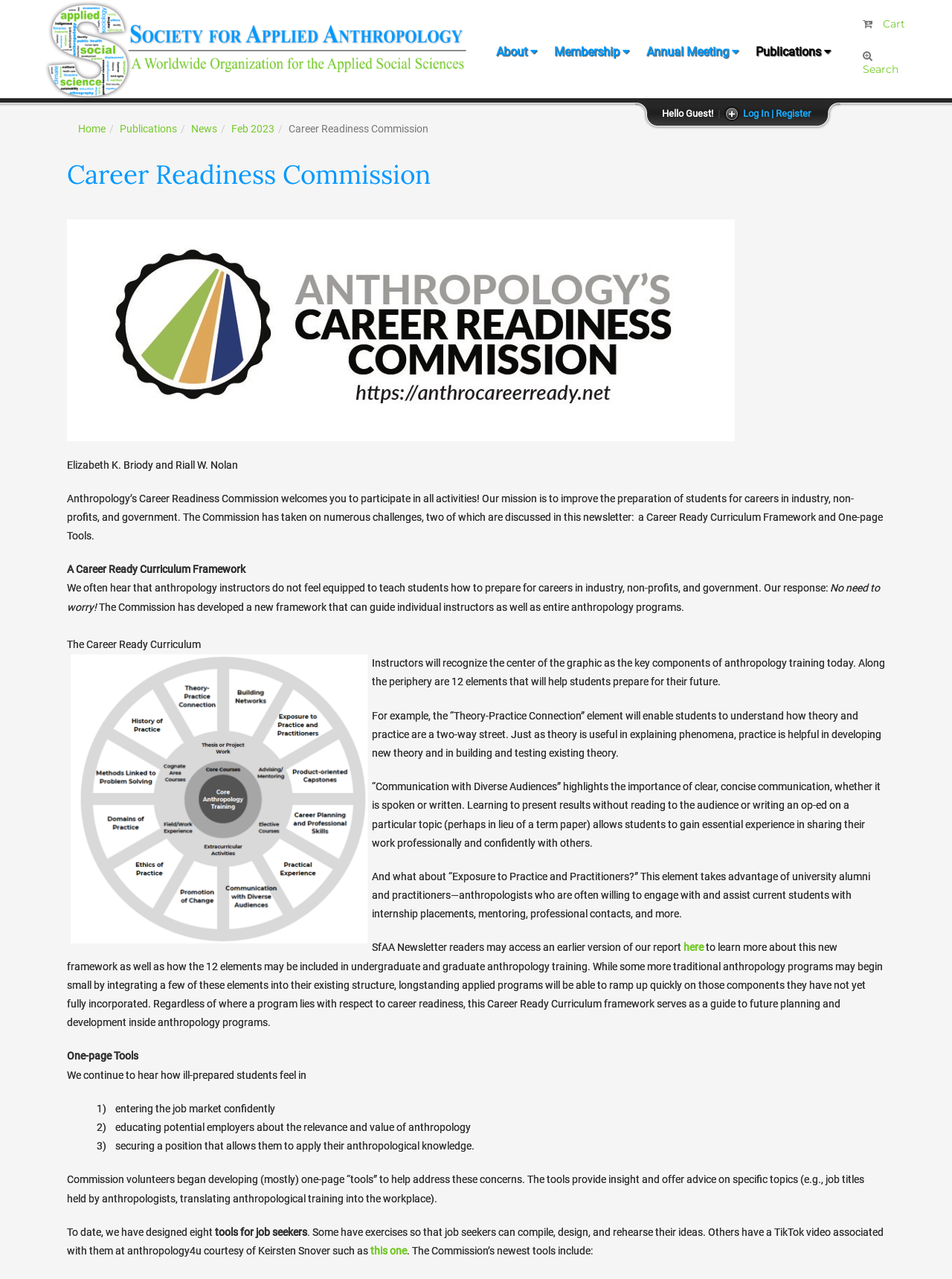Please find the bounding box for the following UI element description. Provide the coordinates in (top-left x, top-left y, bottom-right x, bottom-right y) format, with values between 0 and 1: alt="CRC 1.jpg"

[0.07, 0.253, 0.772, 0.262]